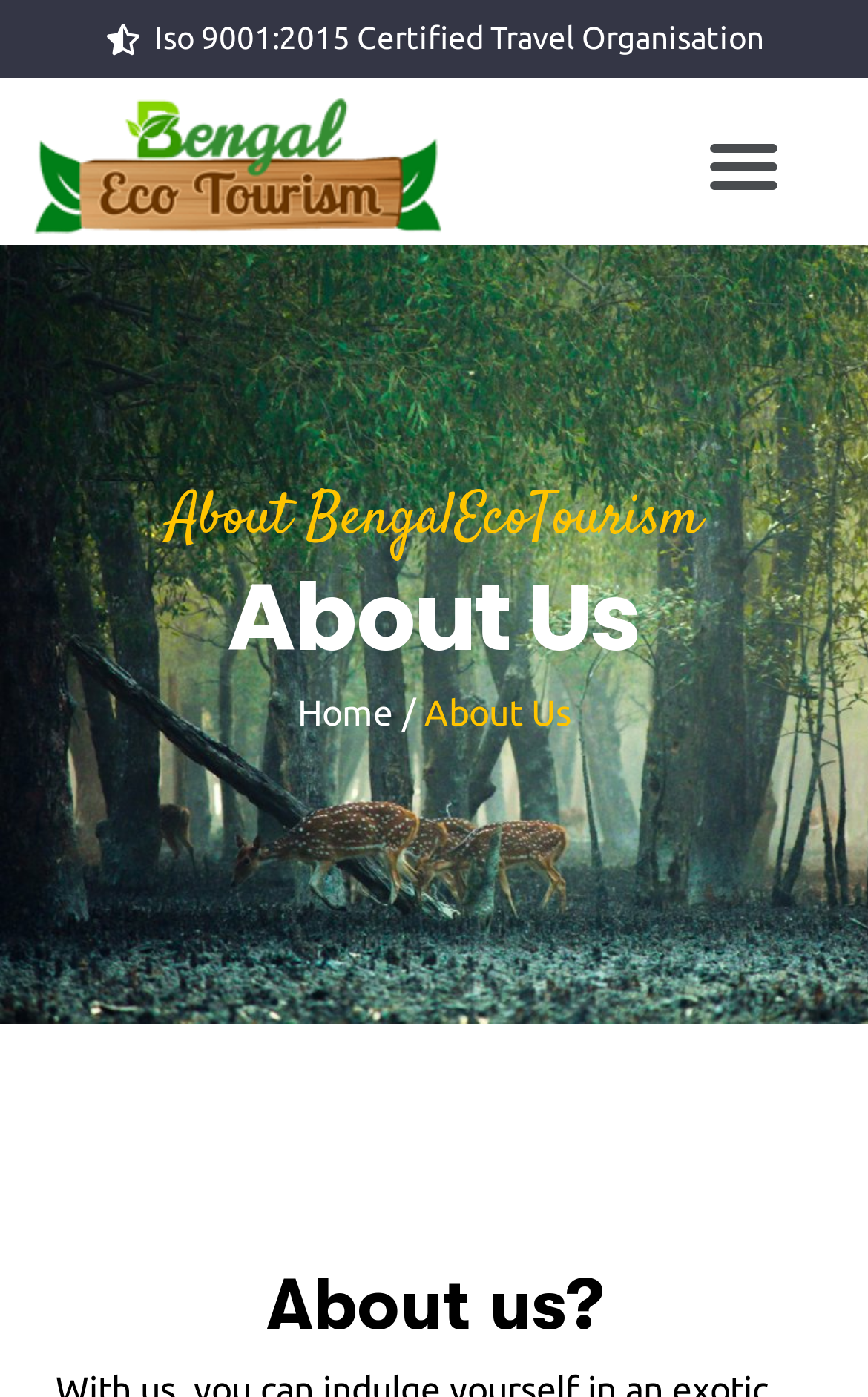Use a single word or phrase to answer the question:
What is the navigation button called?

Menu Toggle